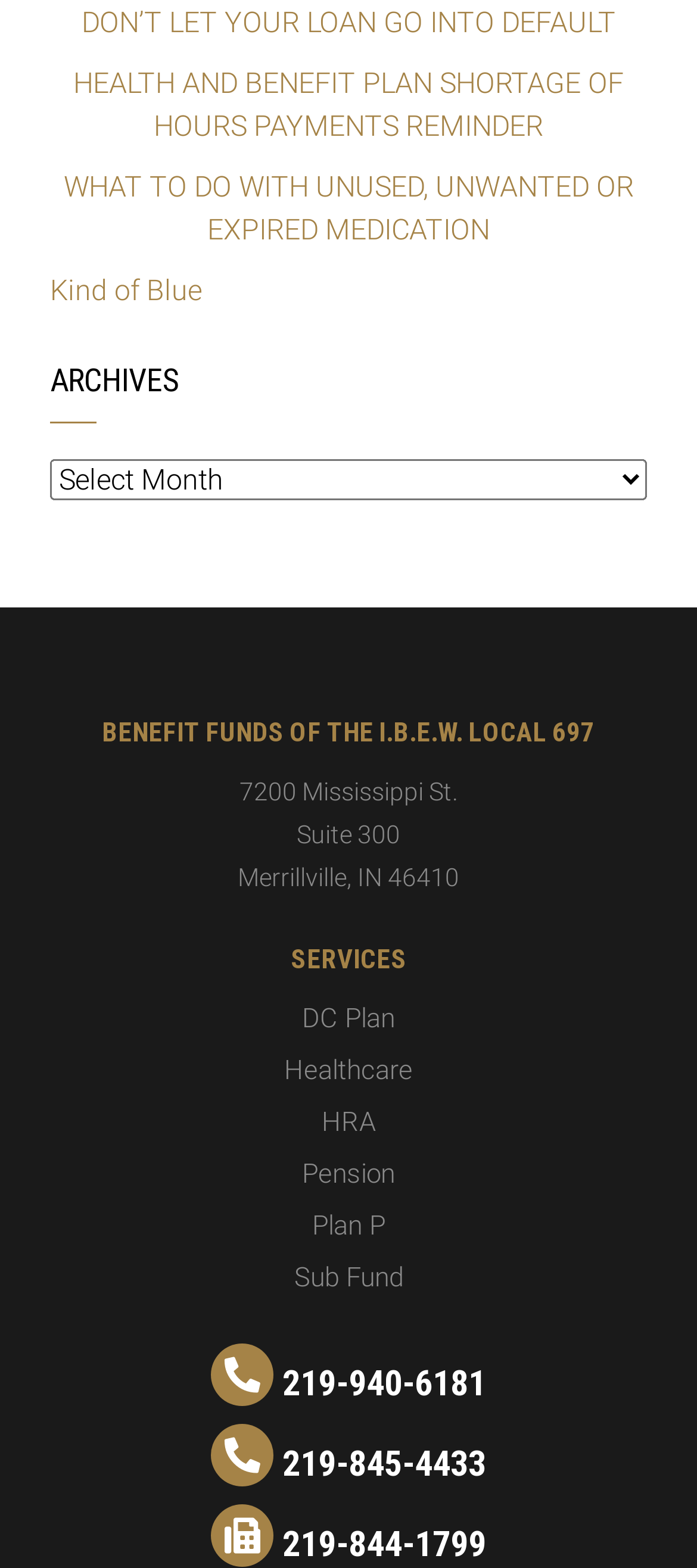What type of plan is 'Plan P'?
Observe the image and answer the question with a one-word or short phrase response.

Pension